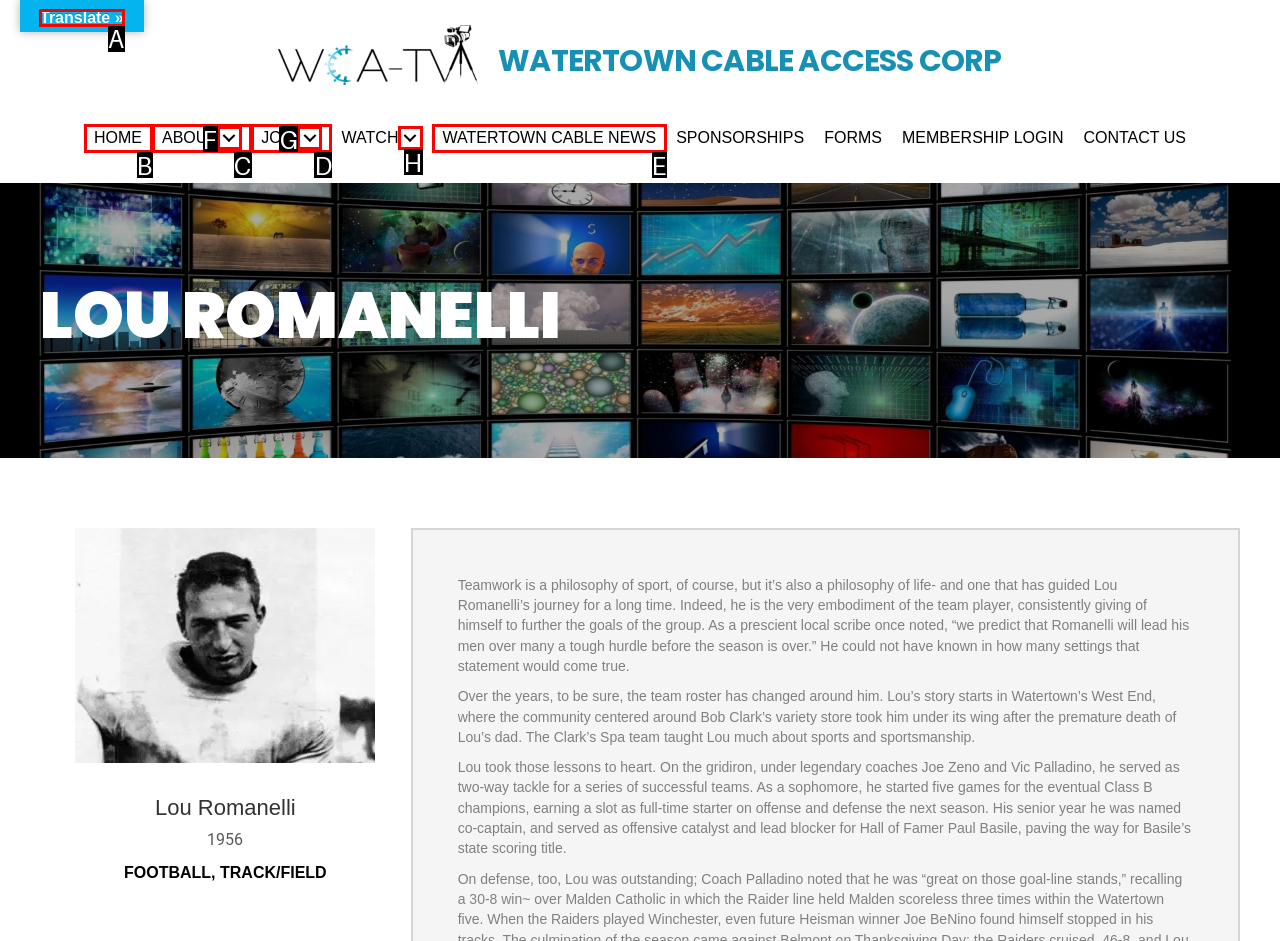Specify which element within the red bounding boxes should be clicked for this task: Translate the page Respond with the letter of the correct option.

A